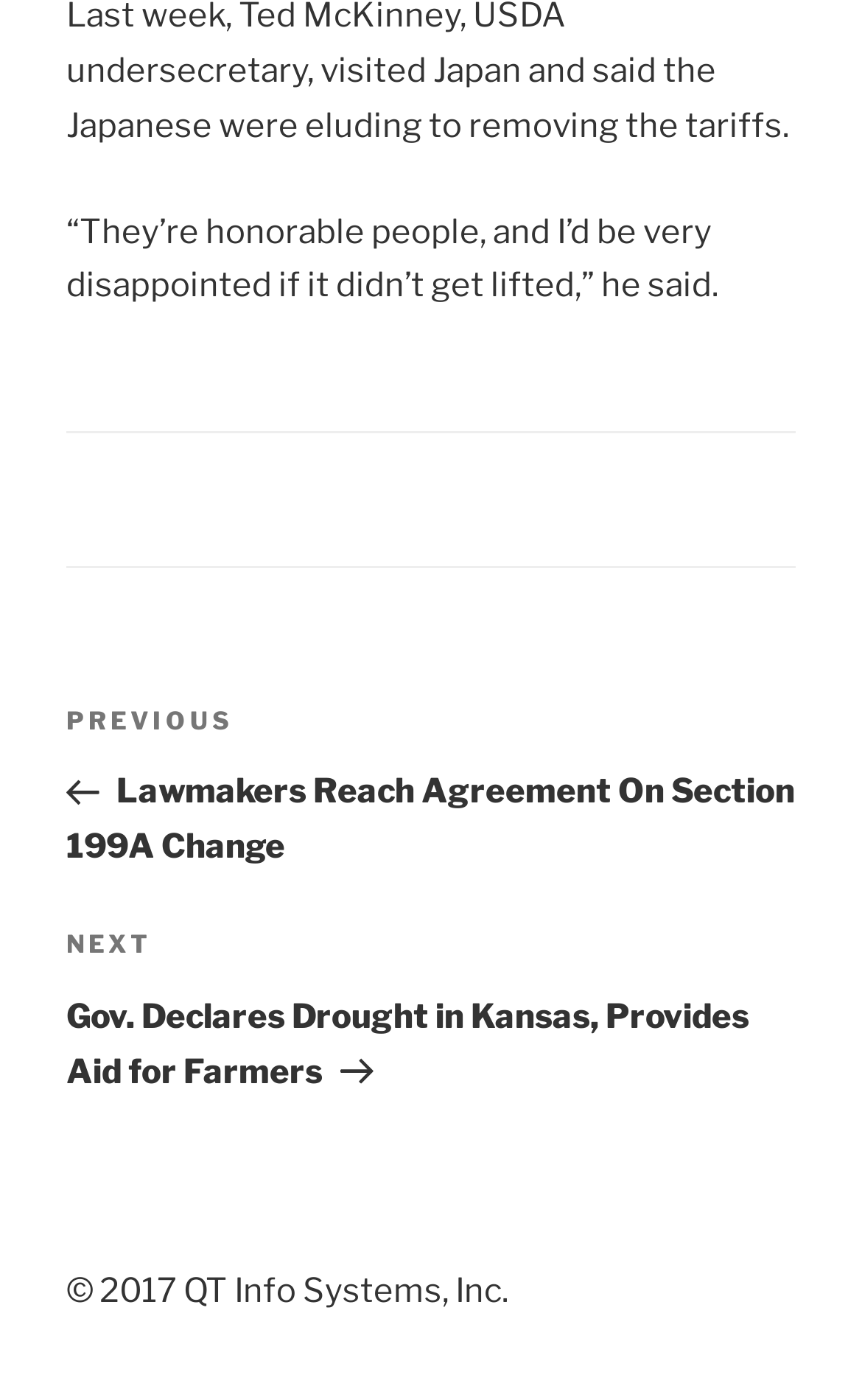How many navigation links are there?
Provide an in-depth answer to the question, covering all aspects.

I found two links under the 'Post navigation' heading, which are 'Previous Post Lawmakers Reach Agreement On Section 199A Change' and 'Next Post Gov. Declares Drought in Kansas, Provides Aid for Farmers', indicating that there are two navigation links.